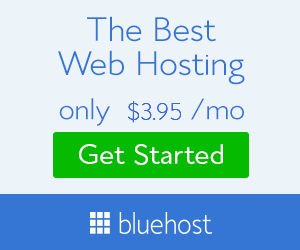Summarize the image with a detailed caption.

The advertisement showcases a web hosting service, prominently featuring the slogan "The Best Web Hosting" at the top in a light blue font that conveys a sense of trust and professionalism. Below this, the offer highlights a monthly price of just $3.95, making it an appealing option for budget-conscious users looking to establish an online presence. 

The call-to-action button, labeled "Get Started" in bold white text against a vibrant green background, stands out clearly, encouraging visitors to take immediate action. Flanking these elements is the recognizable blue and white logo of Bluehost, a well-known provider in the web hosting industry. This layout emphasizes both the service's value and the ease of getting started, aimed at attracting potential customers interested in reliable web hosting solutions.